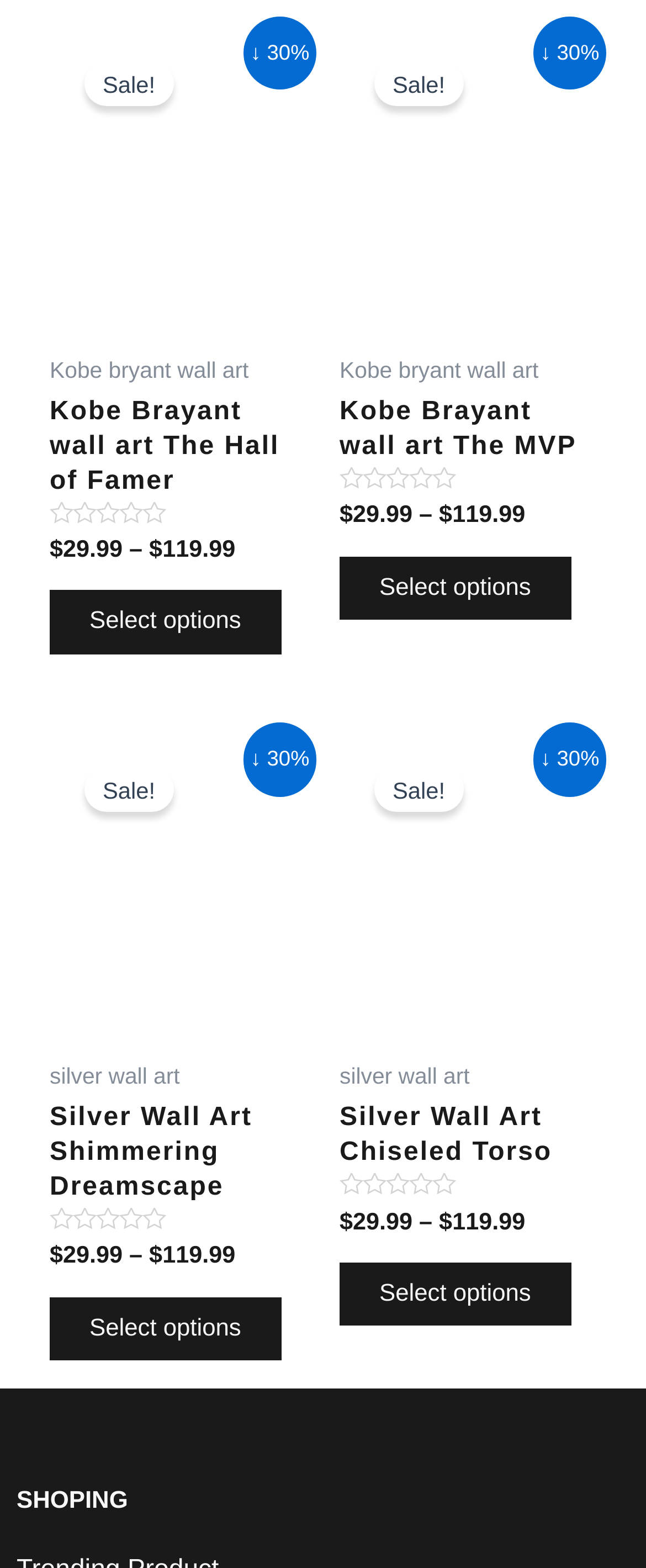Please find the bounding box coordinates for the clickable element needed to perform this instruction: "Select options for Kobe Brayant wall art The MVP".

[0.526, 0.355, 0.884, 0.395]